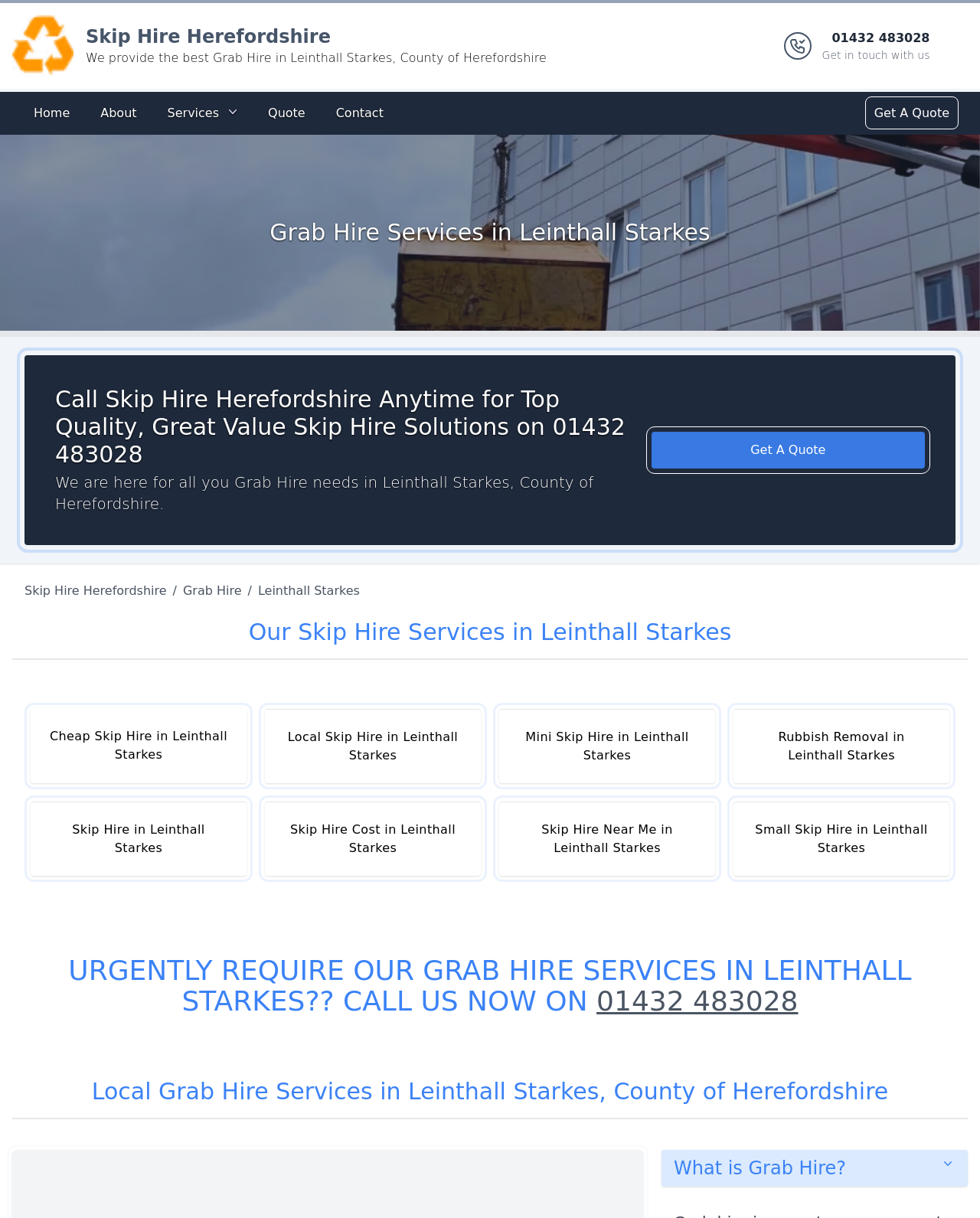Please answer the following question as detailed as possible based on the image: 
What type of services are provided by the company?

I found the type of services by looking at the headings and links on the webpage, which consistently mention 'Grab Hire' and related services such as 'Skip Hire' and 'Rubbish Removal'.